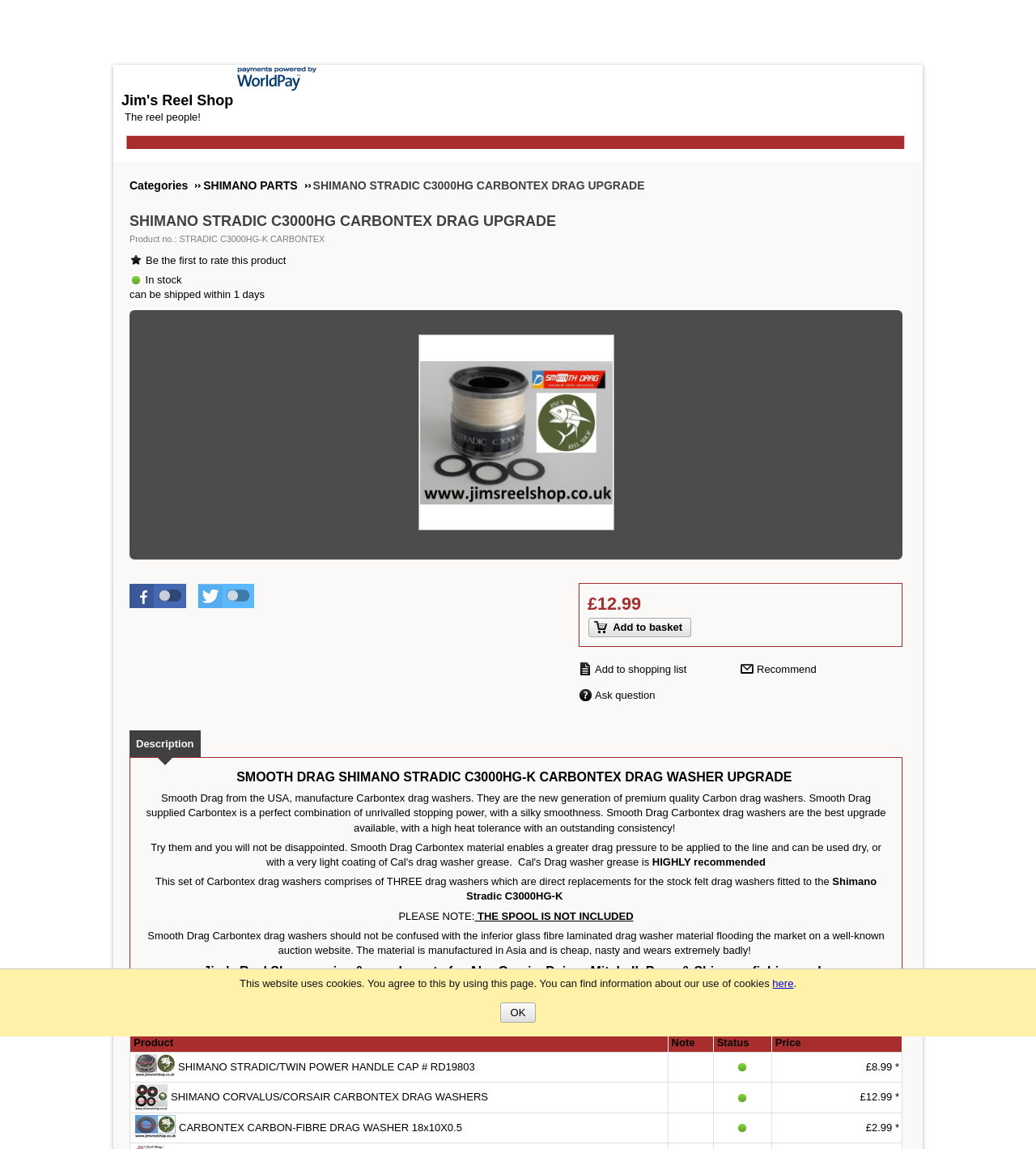What is the material of the drag washers in the SHIMANO STRADIC C3000HG-K CARBONTEX DRAG UPGRADE?
Provide an in-depth and detailed answer to the question.

I found the information by reading the product description. It states that the drag washers are made of Carbontex, which is a premium quality material.